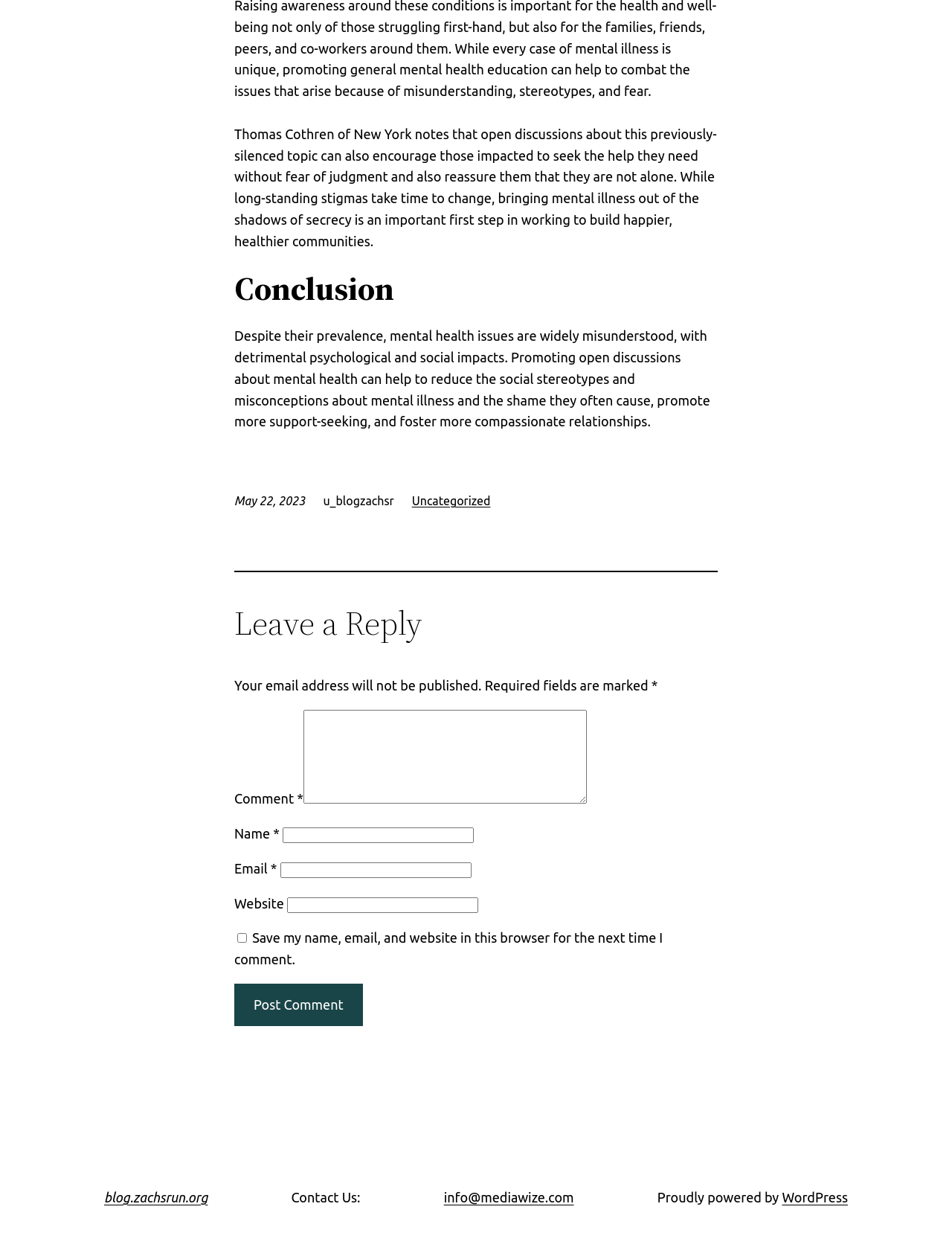What is the topic of the article?
Please provide a comprehensive answer to the question based on the webpage screenshot.

Based on the content of the article, it appears to be discussing the importance of open discussions about mental health and how it can help reduce stigmas and promote more support-seeking.